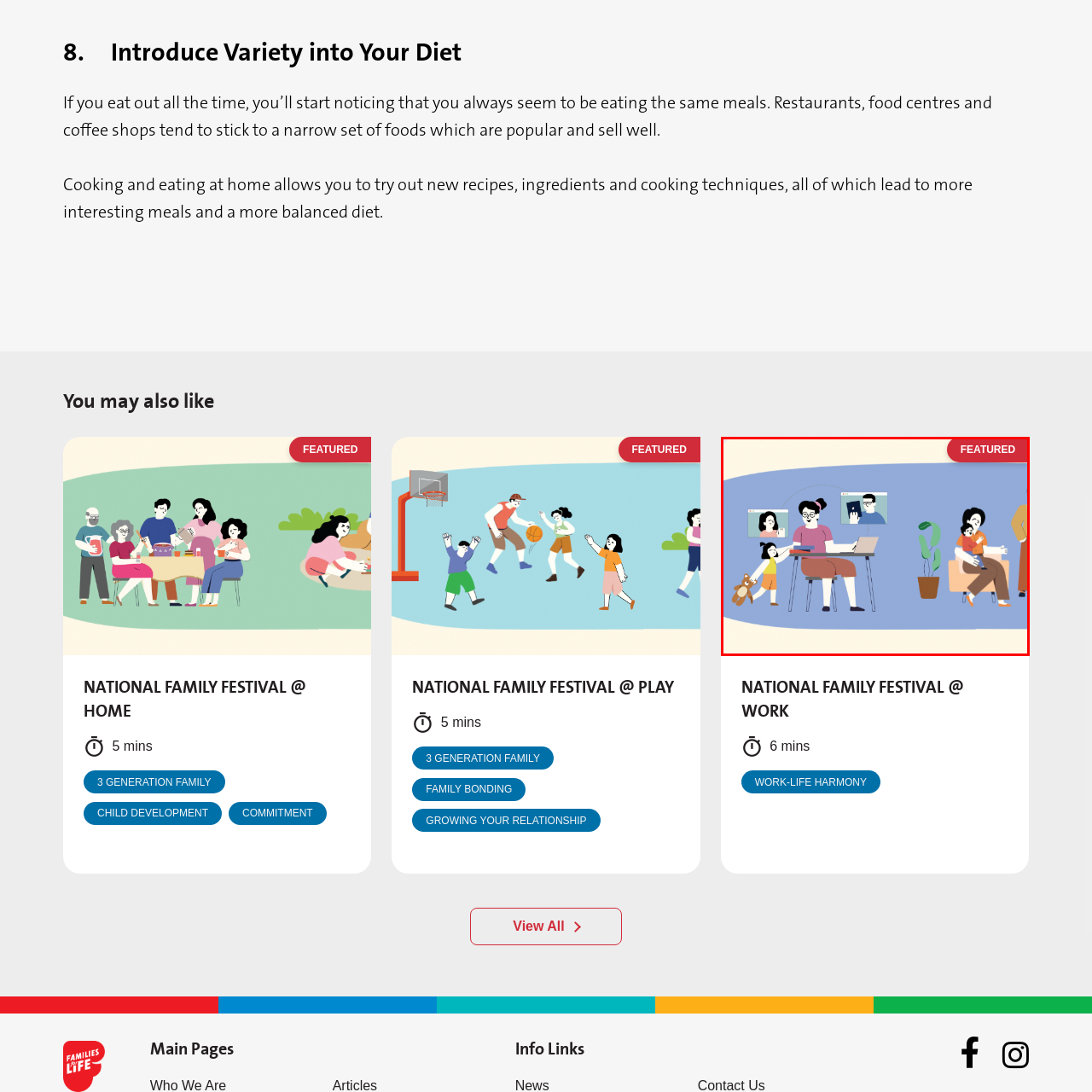Provide a comprehensive description of the image located within the red boundary.

The image illustrates a vibrant scene depicting a family engaged in various activities that reflect the theme of the "National Family Festival @ Work." On the left, a woman sits at a desk, balancing work and family life; she is focused on her laptop, which shows video calls, while a young child playfully tugs at her arm, holding a teddy bear. This emphasizes the blend of professional responsibilities and familial connections. 

Adjacent to her, on the right side of the image, another mother enjoys time with her child, showcasing the warmth of family bonding. This setting is complemented by a plant, adding a touch of nature to the home environment. The overall tone captures the essence of nurturing relationships and the joy of spending quality time together, making it an engaging visual representation of the festival's theme. The image also features a prominent "FEATURED" banner, indicating its highlighted status within the content.